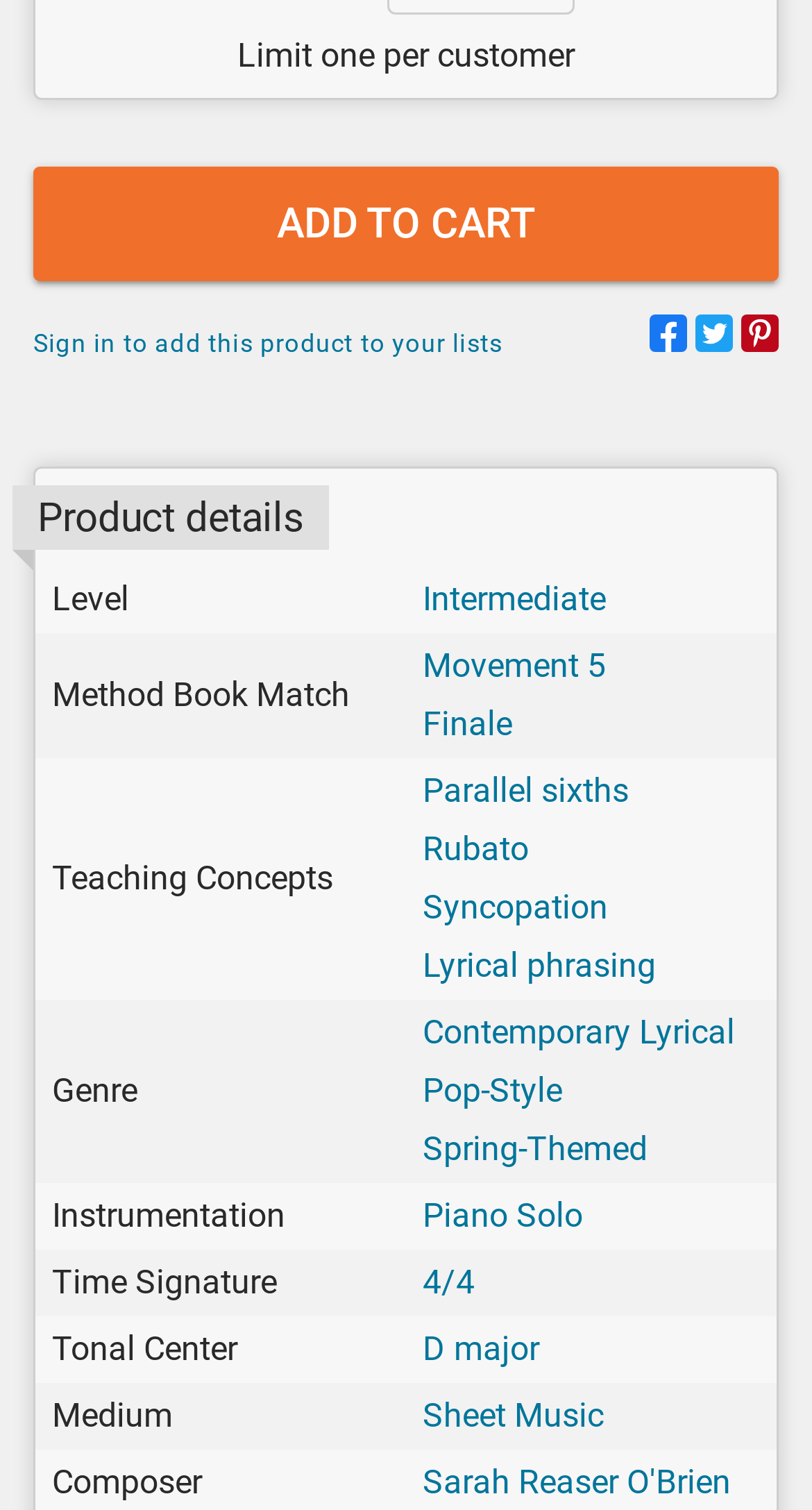Provide the bounding box coordinates of the HTML element this sentence describes: "Lyrical phrasing". The bounding box coordinates consist of four float numbers between 0 and 1, i.e., [left, top, right, bottom].

[0.521, 0.626, 0.808, 0.652]